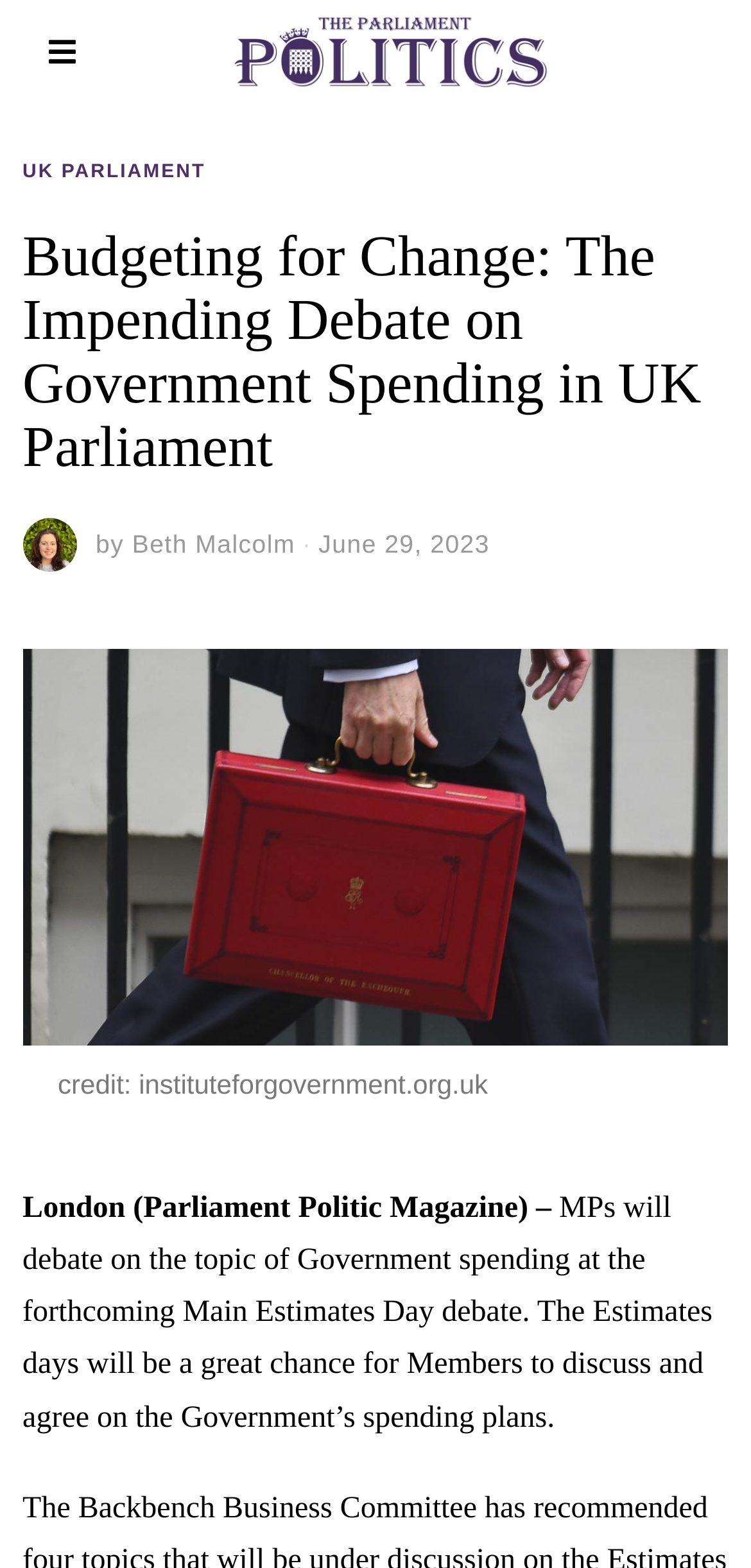Extract the main heading from the webpage content.

Budgeting for Change: The Impending Debate on Government Spending in UK Parliament